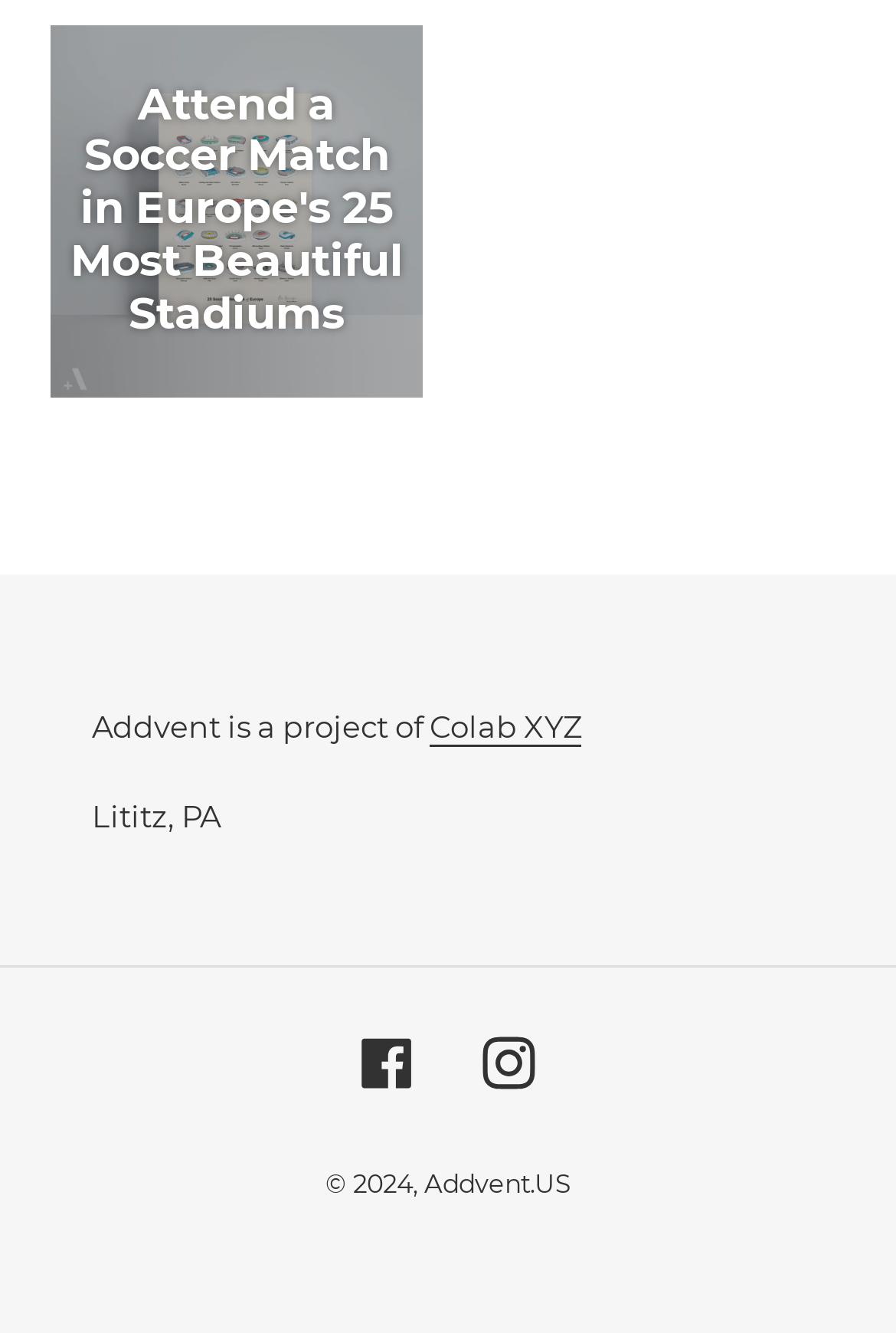What is the location of Addvent?
Answer the question with a detailed explanation, including all necessary information.

I found a text 'Lititz, PA' on the webpage, which appears to be the location of Addvent.